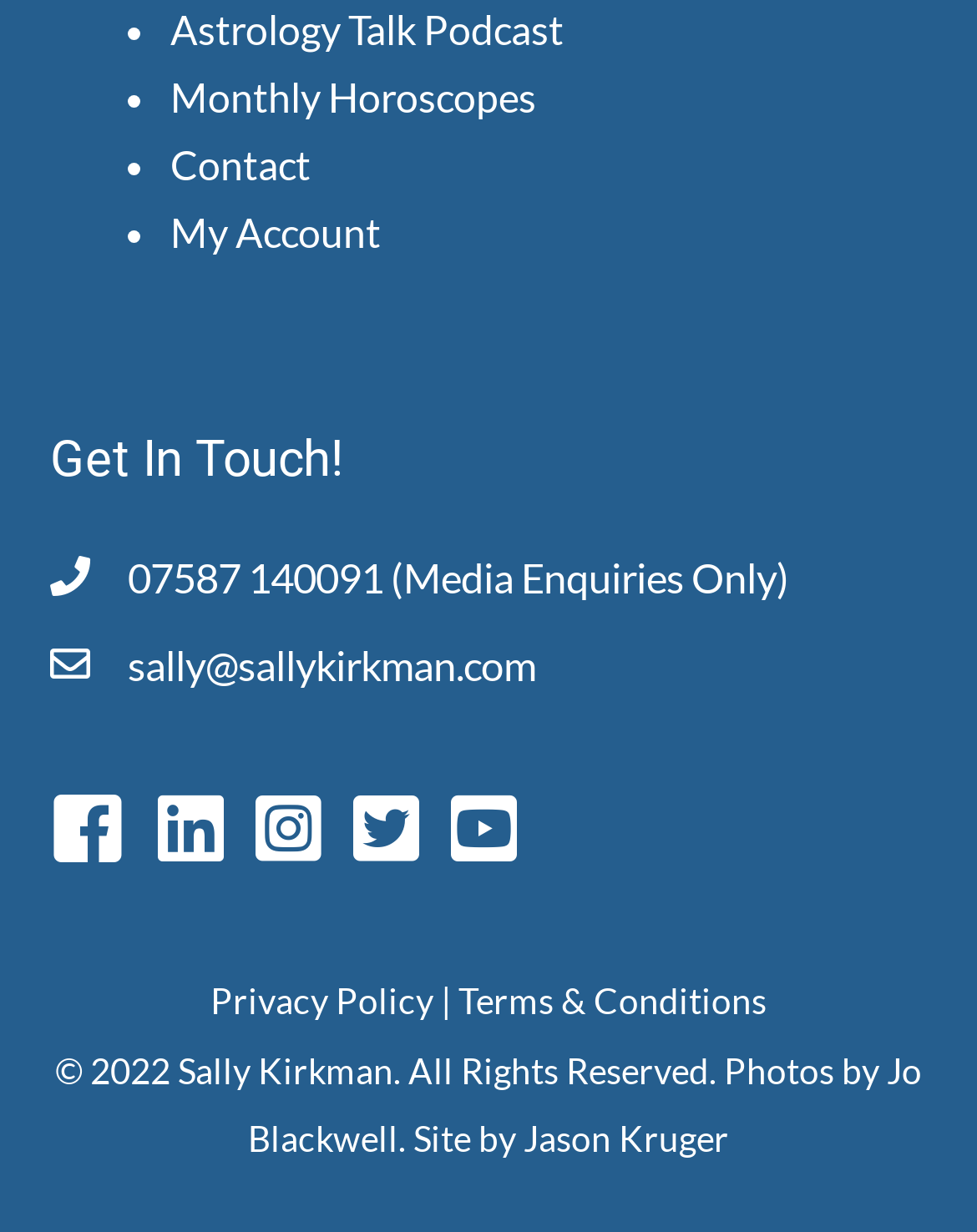What is the email address for contact?
Refer to the image and give a detailed answer to the question.

The email address for contact can be found in the 'Get In Touch!' section, where it is listed as a link with the text 'sally@sallykirkman.com'.